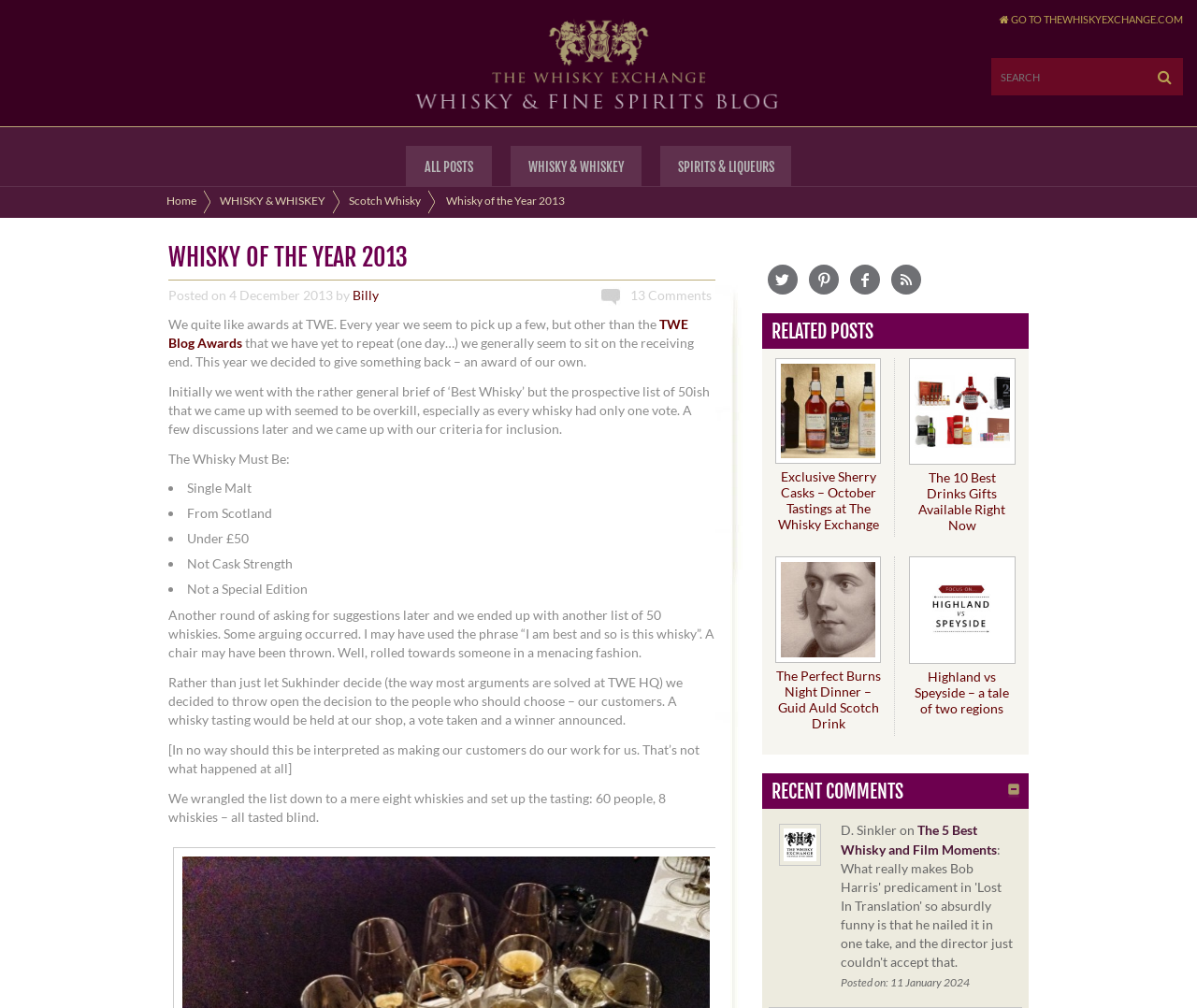Pinpoint the bounding box coordinates of the clickable element to carry out the following instruction: "Search for whisky."

[0.828, 0.058, 0.988, 0.095]